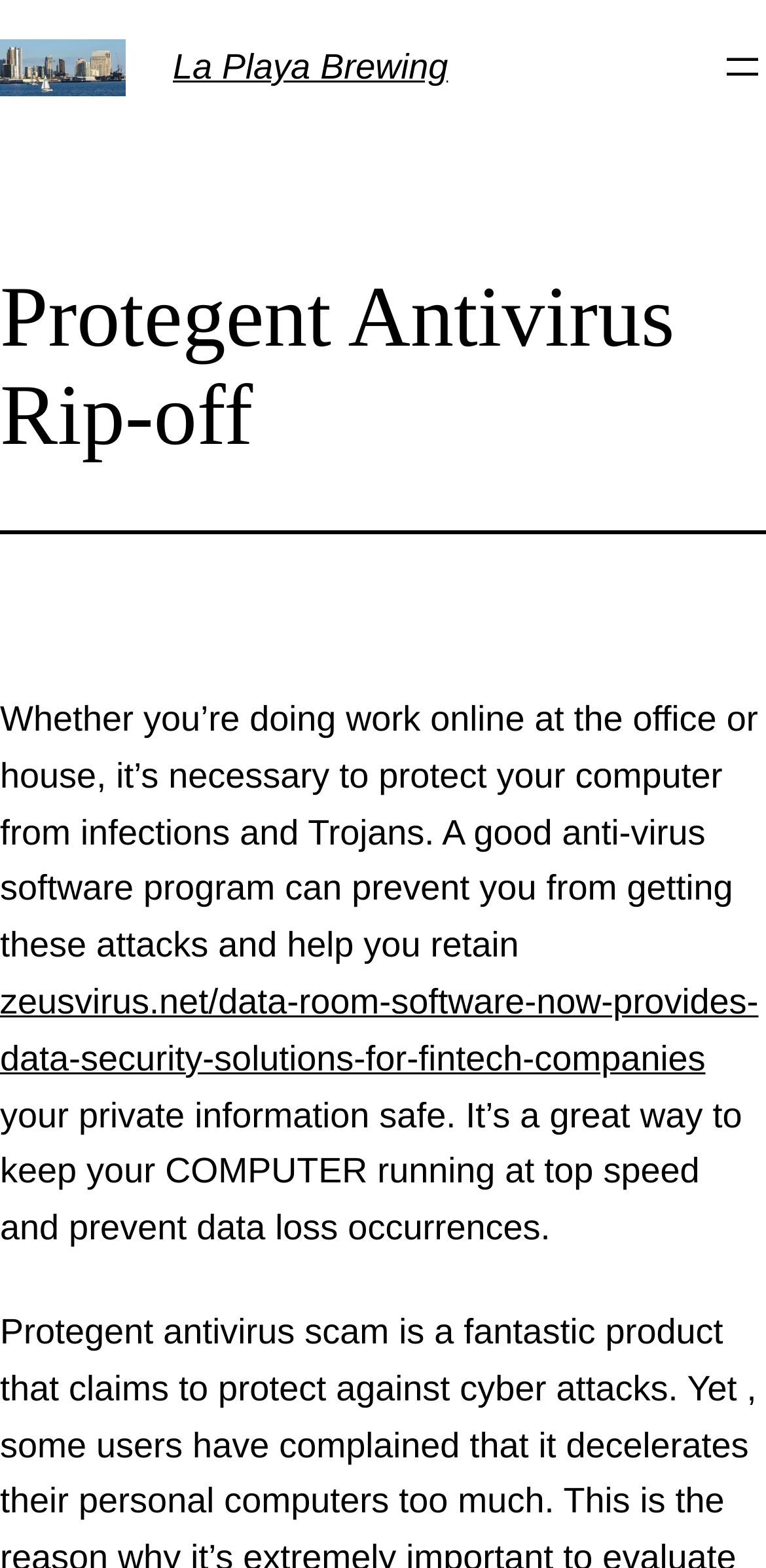Please determine the bounding box coordinates for the UI element described as: "aria-label="Open menu"".

[0.938, 0.028, 1.0, 0.058]